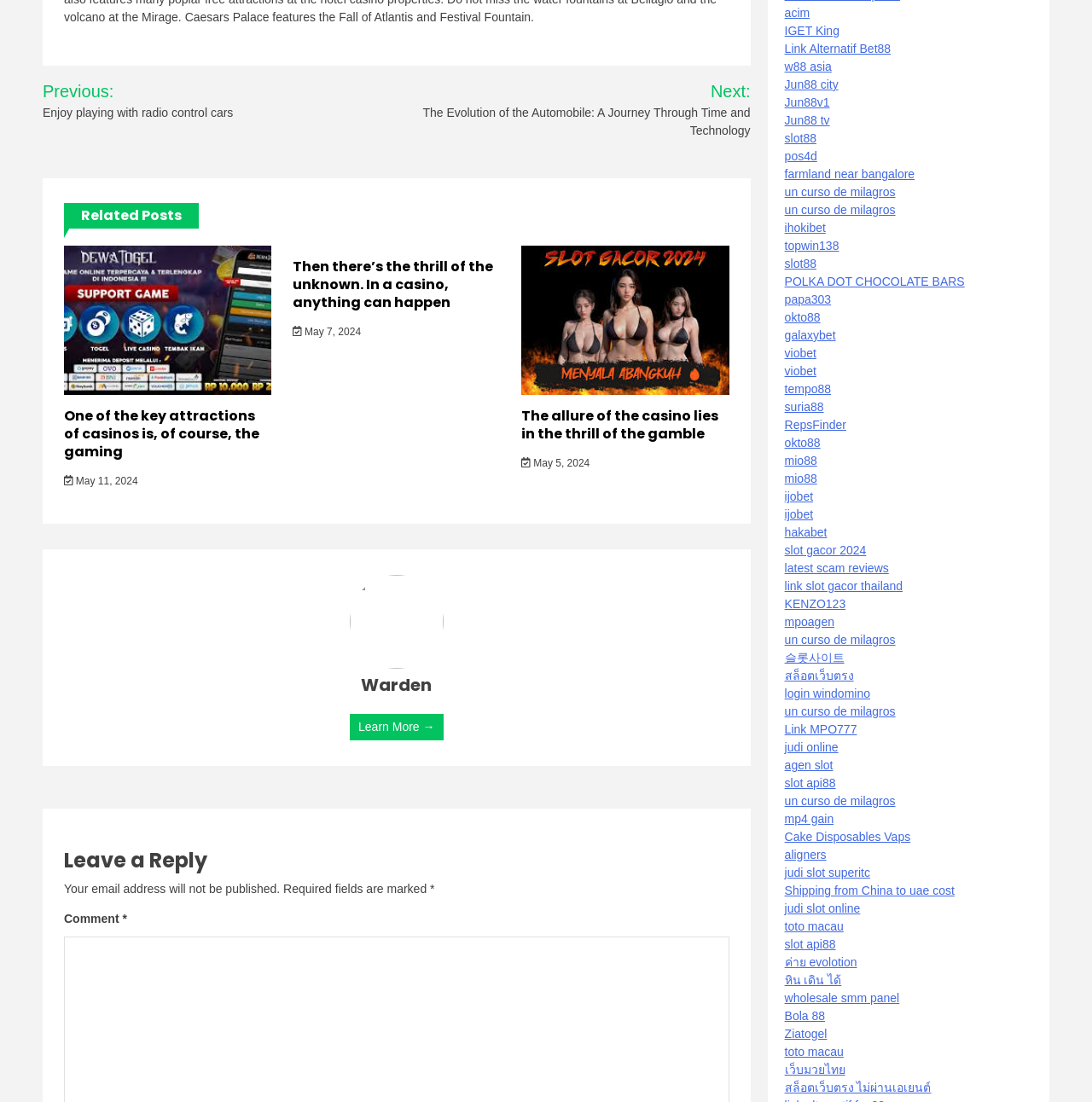Determine the bounding box coordinates for the area that should be clicked to carry out the following instruction: "Click on 'Previous: Enjoy playing with radio control cars'".

[0.039, 0.071, 0.282, 0.111]